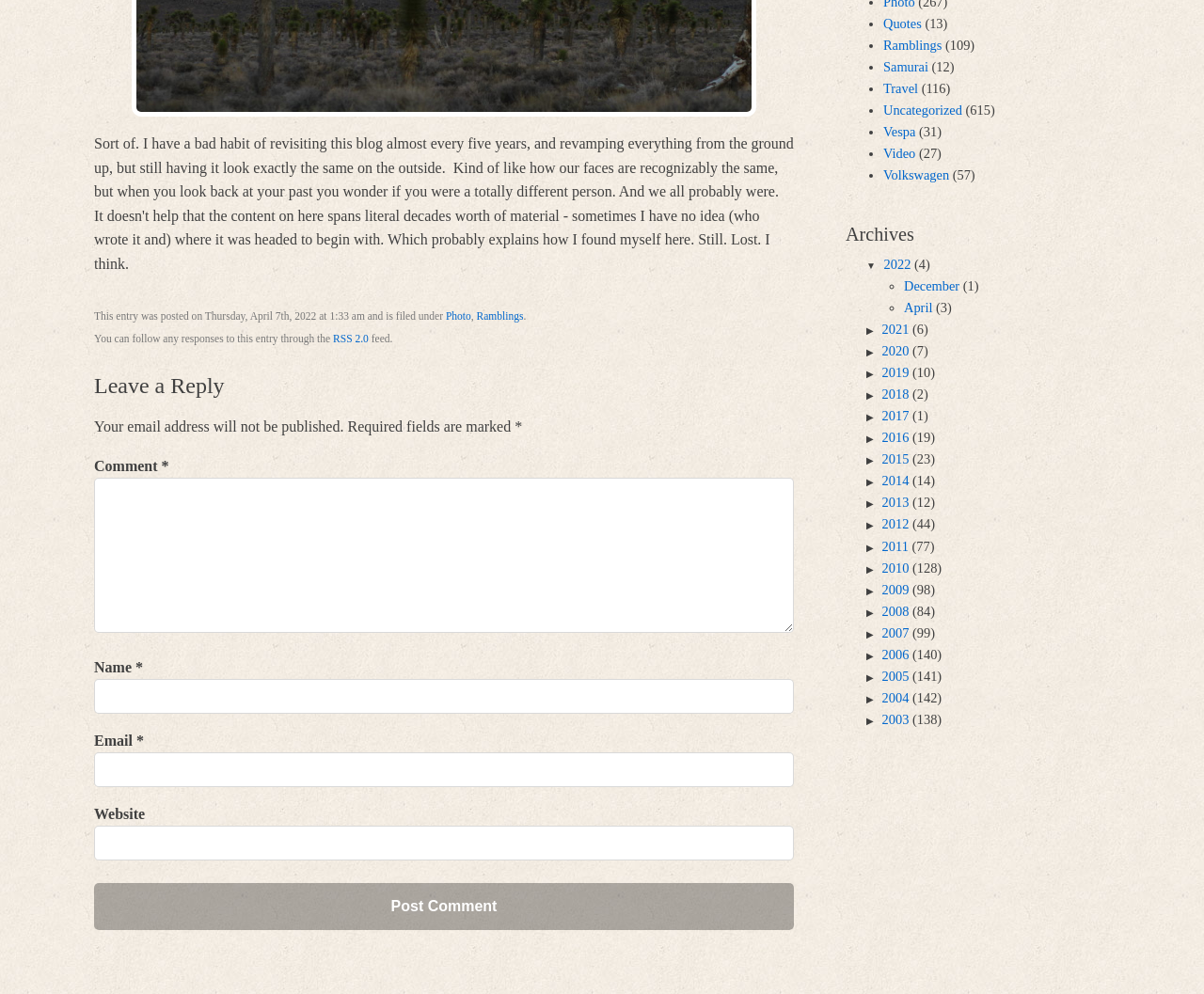For the given element description parent_node: Email * aria-describedby="email-notes" name="email", determine the bounding box coordinates of the UI element. The coordinates should follow the format (top-left x, top-left y, bottom-right x, bottom-right y) and be within the range of 0 to 1.

[0.078, 0.757, 0.659, 0.792]